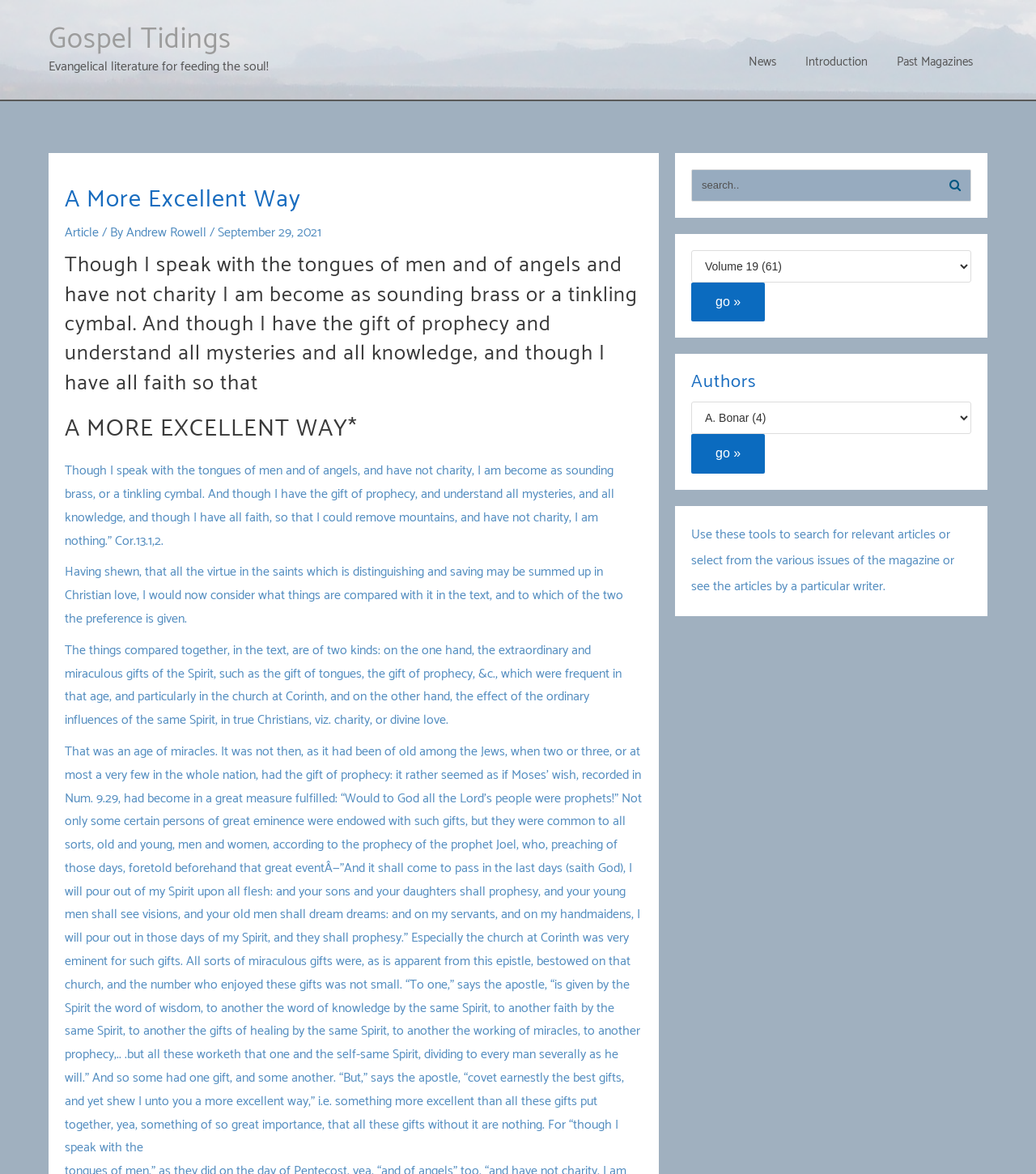Locate the bounding box coordinates of the clickable area needed to fulfill the instruction: "Click on the 'News' link".

[0.709, 0.014, 0.763, 0.055]